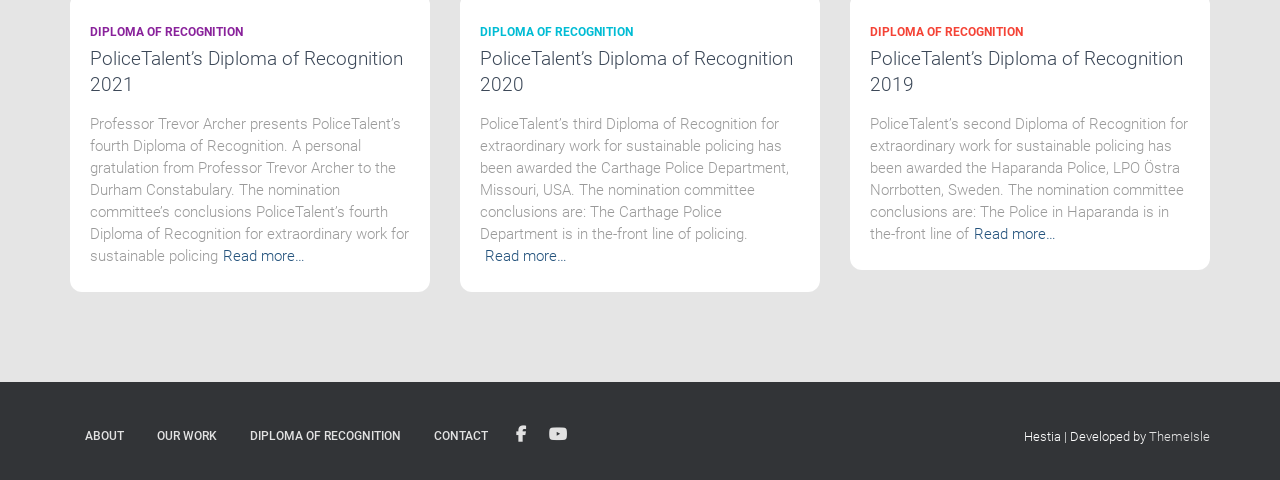Locate the bounding box coordinates of the element that needs to be clicked to carry out the instruction: "Go to ABOUT page". The coordinates should be given as four float numbers ranging from 0 to 1, i.e., [left, top, right, bottom].

[0.055, 0.859, 0.109, 0.962]